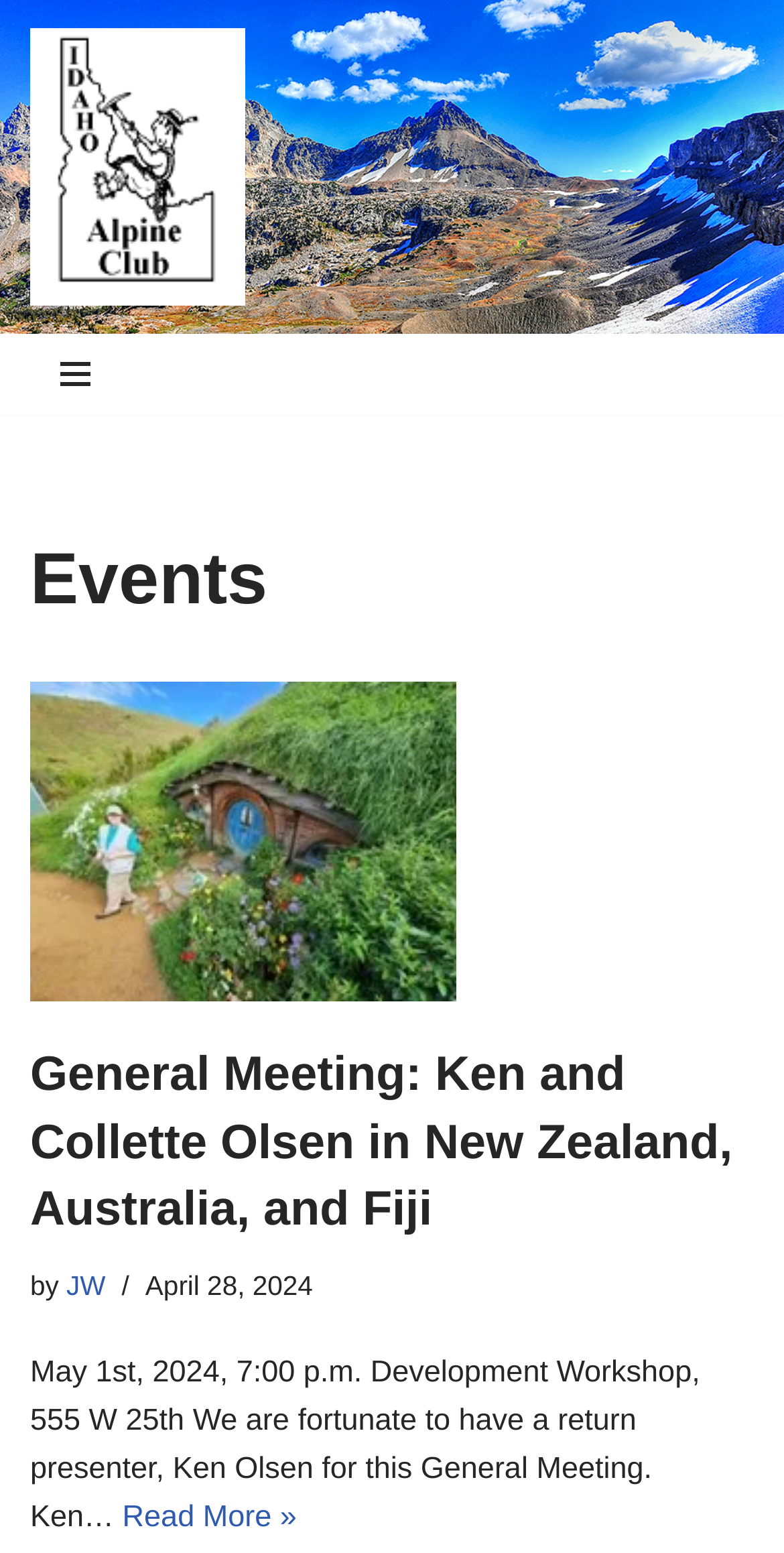Determine the bounding box of the UI element mentioned here: "JW". The coordinates must be in the format [left, top, right, bottom] with values ranging from 0 to 1.

[0.085, 0.818, 0.135, 0.838]